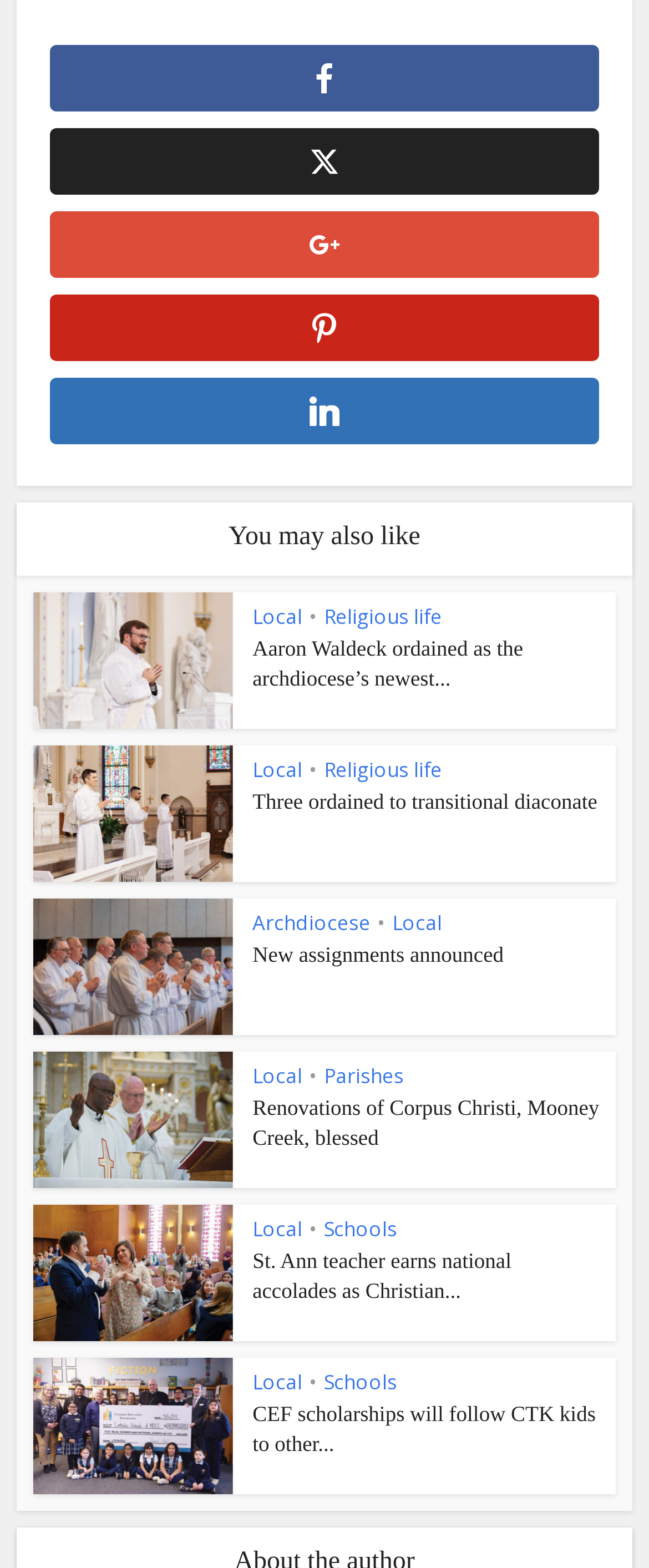What is the category of the first article?
Please use the image to deliver a detailed and complete answer.

The first article has a category 'Local' which is indicated by the link 'Local' with bounding box coordinates [0.389, 0.384, 0.466, 0.402] inside the HeaderAsNonLandmark element.